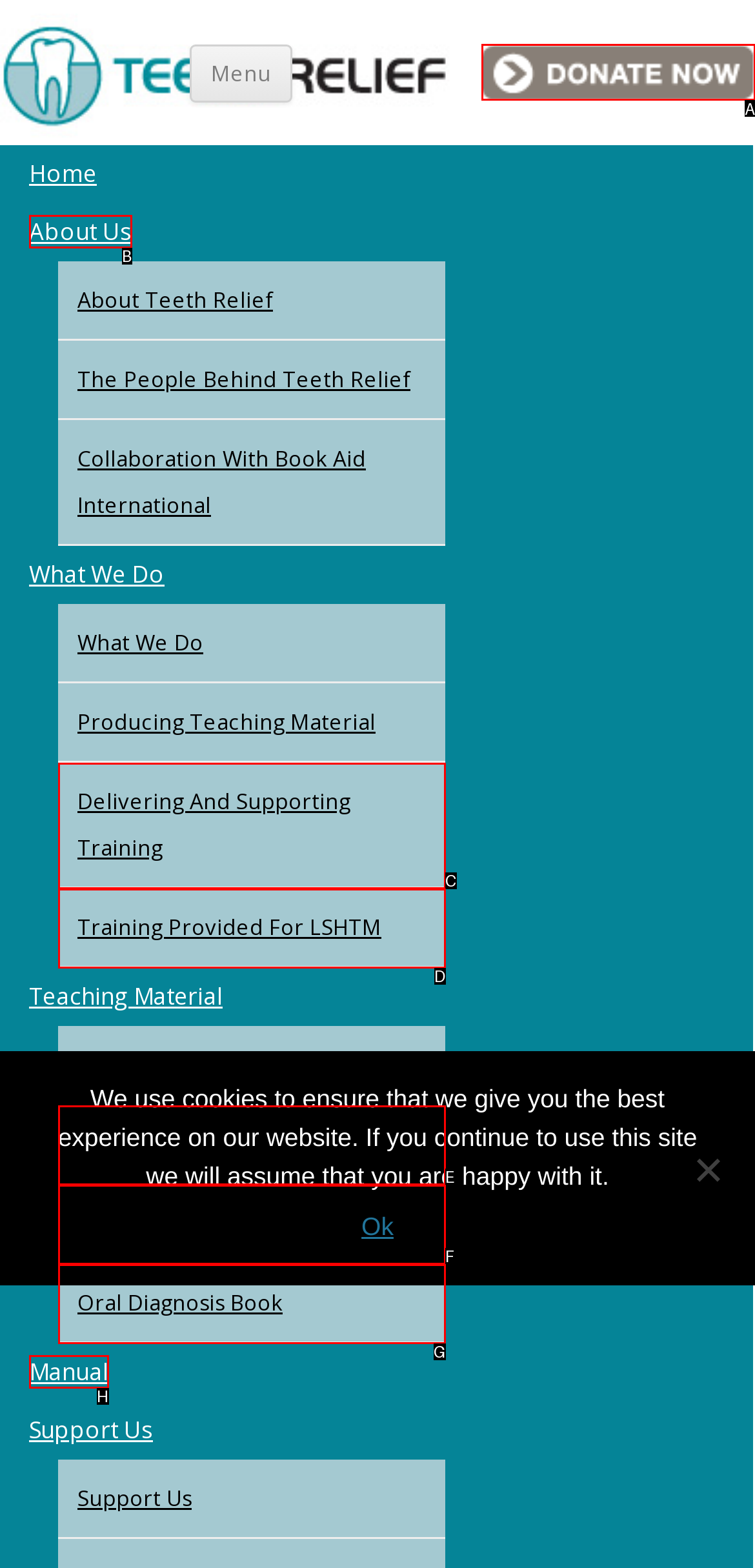Determine the letter of the UI element that you need to click to perform the task: Donate.
Provide your answer with the appropriate option's letter.

A